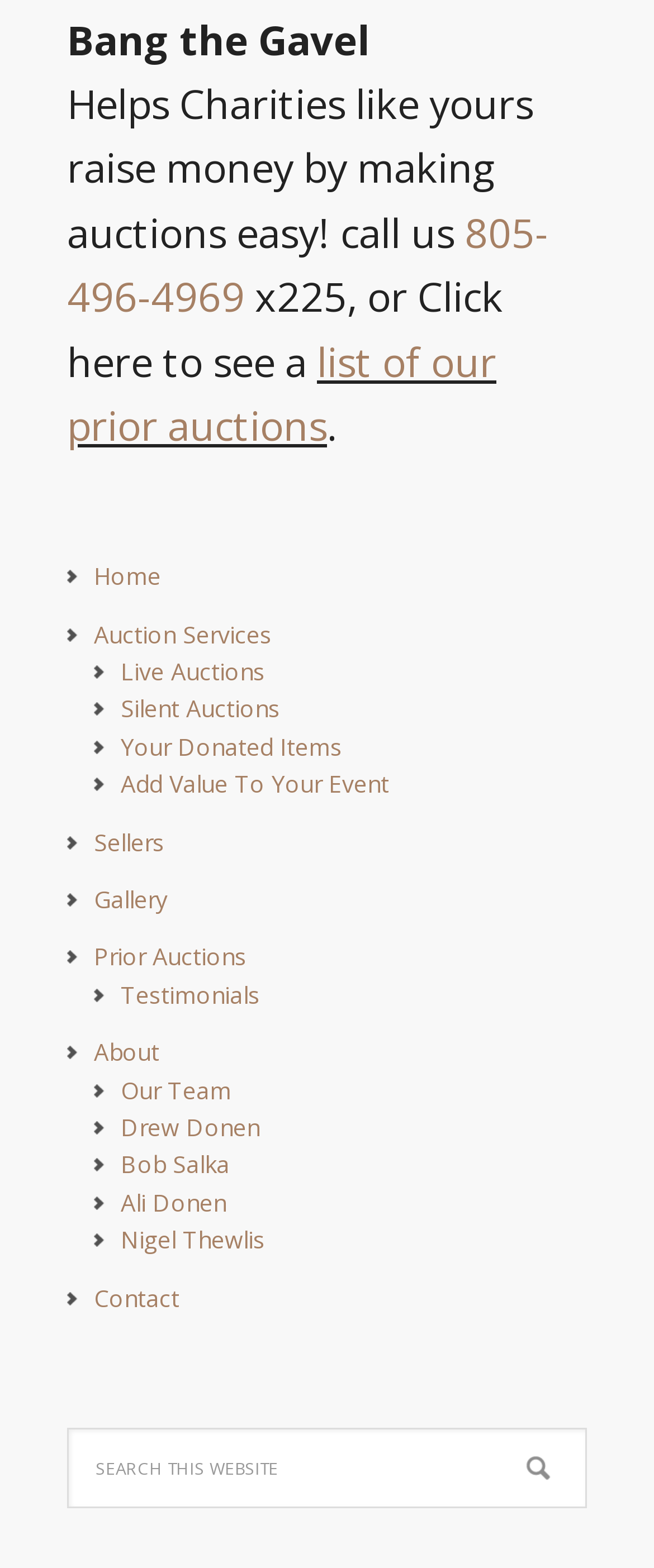Use a single word or phrase to answer the following:
What types of auctions does the company offer?

Live and Silent Auctions